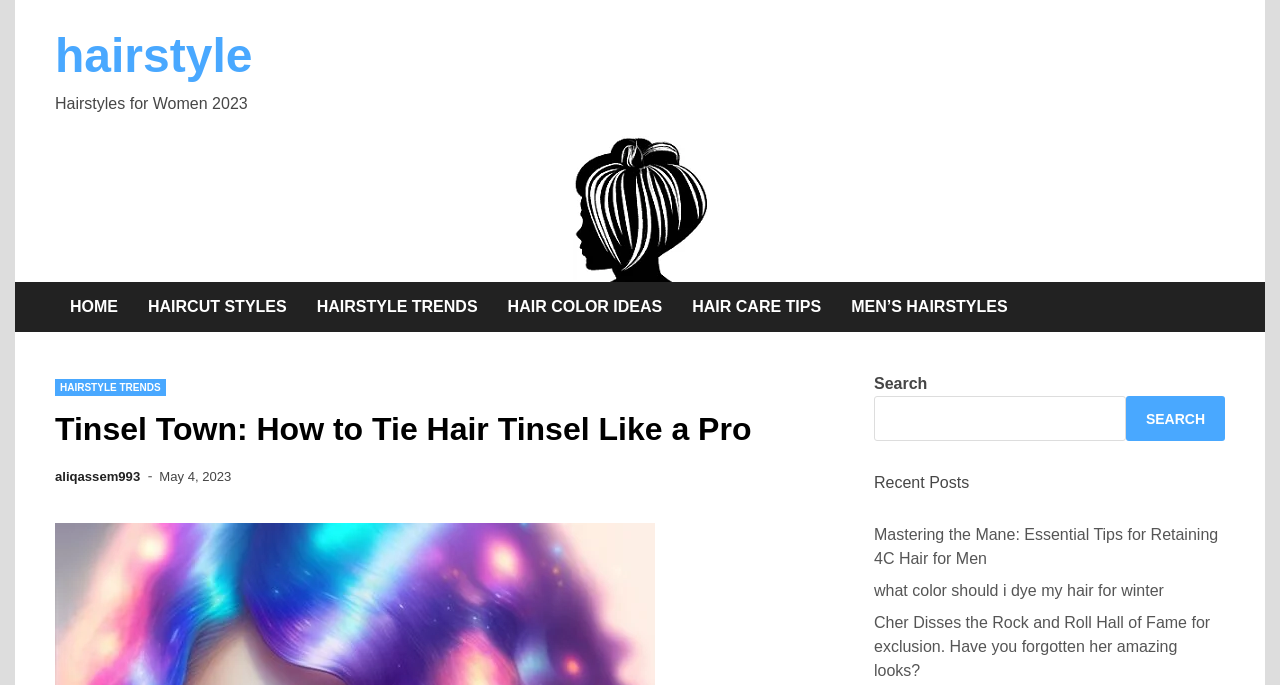How many navigation links are there?
Ensure your answer is thorough and detailed.

I counted the number of links in the navigation menu, which are HOME, HAIRCUT STYLES, HAIRSTYLE TRENDS, HAIR COLOR IDEAS, HAIR CARE TIPS, and MEN’S HAIRSTYLES.